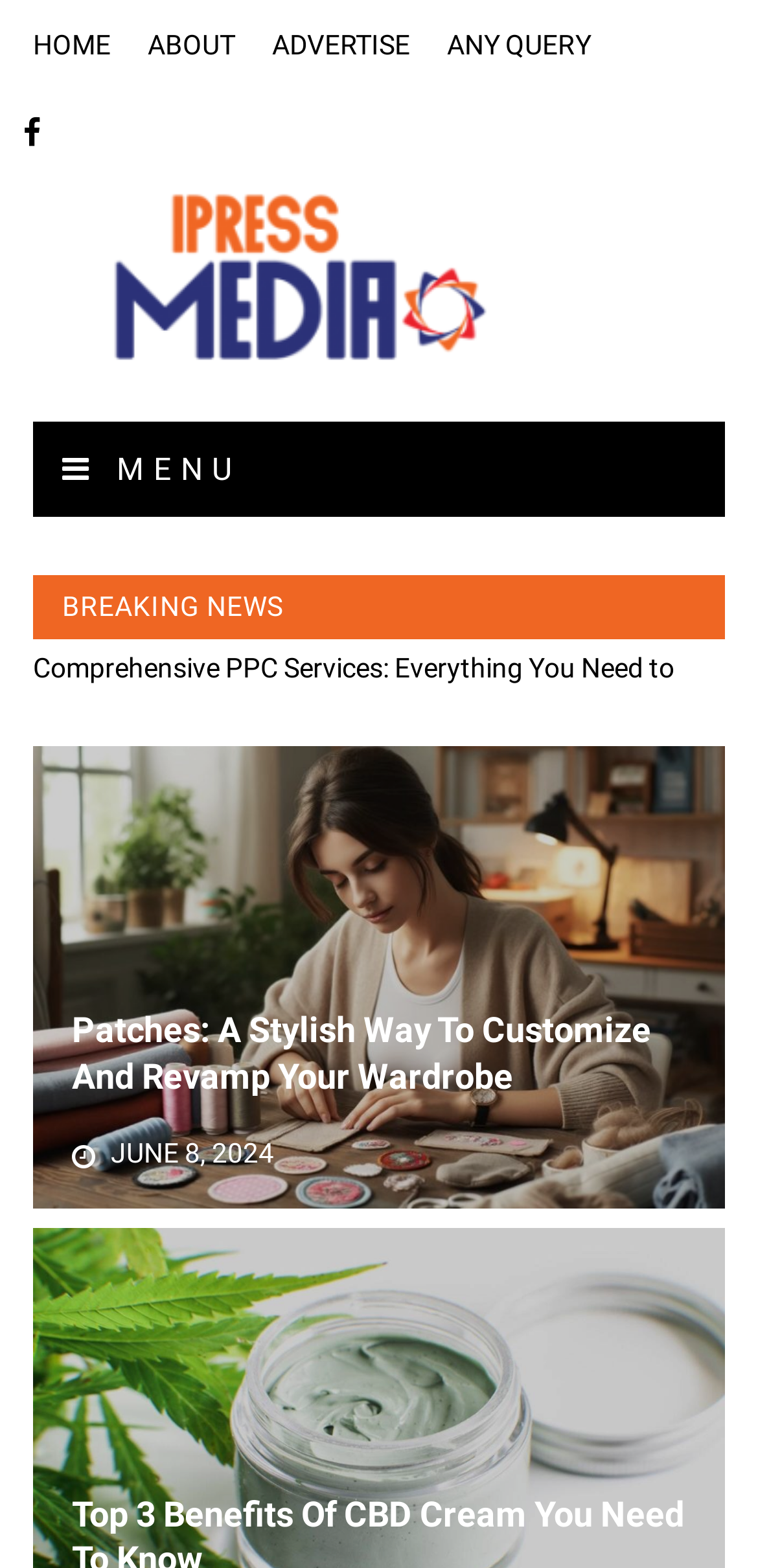What is the name of the website?
Can you give a detailed and elaborate answer to the question?

The name of the website can be found in the top-left corner of the webpage, where it says 'I Press Media' in a logo format, which is also a link.